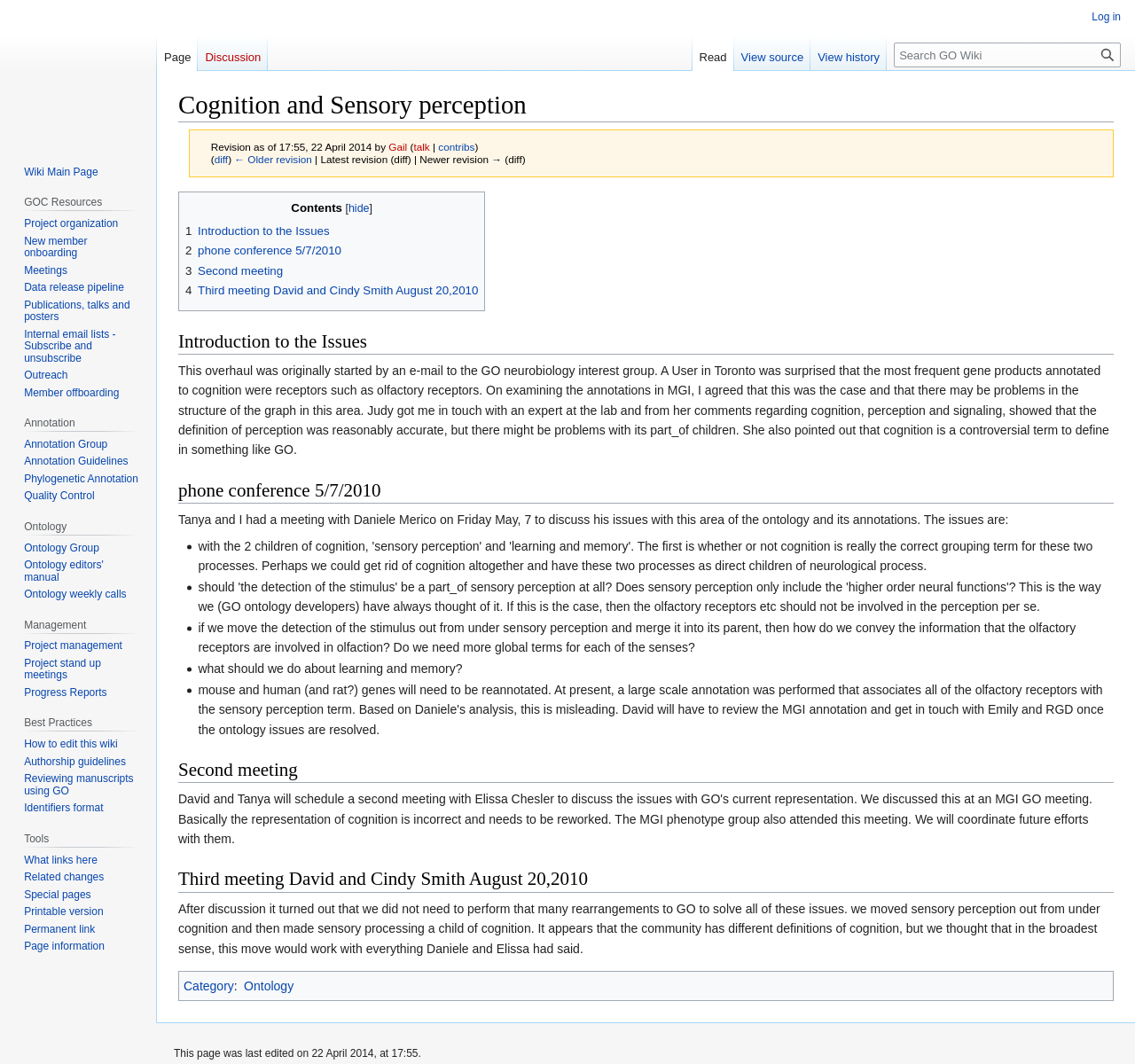Given the content of the image, can you provide a detailed answer to the question?
What is the revision date of the current page?

The revision date can be found in the text 'Revision as of 17:55, 22 April 2014 by' which is located at the top of the page, indicating when the page was last revised.